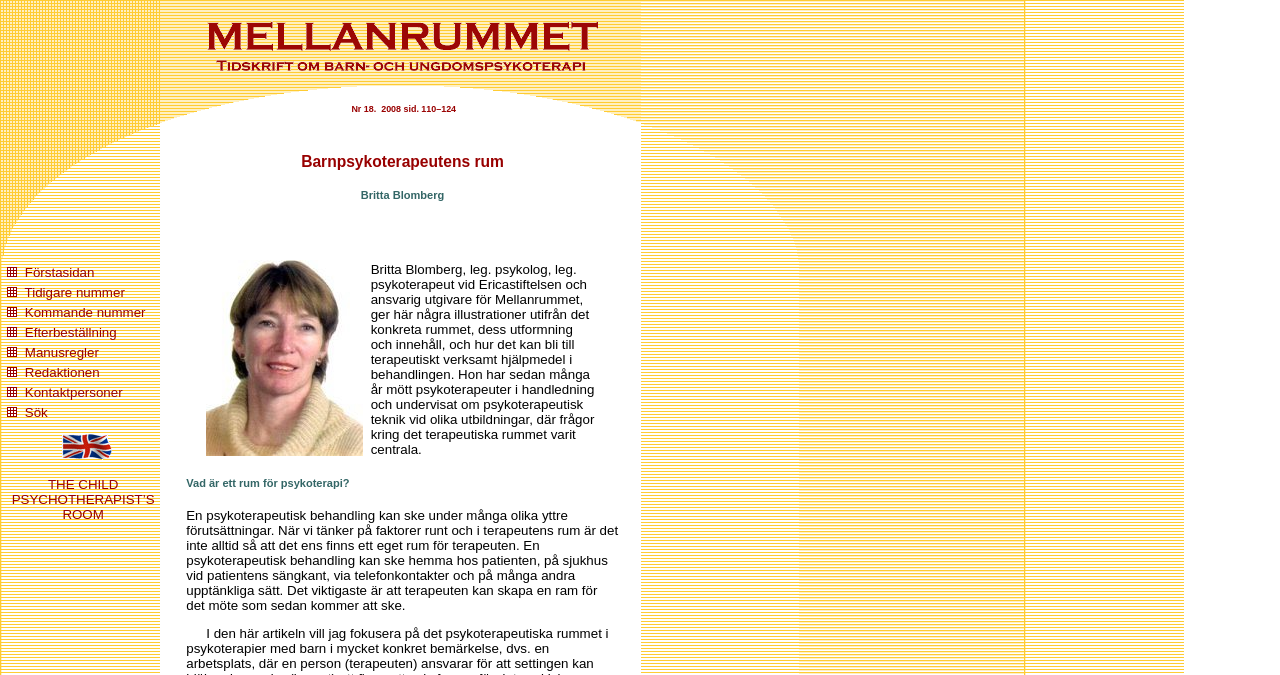Determine the bounding box coordinates for the element that should be clicked to follow this instruction: "Click on the link Kommande nummer". The coordinates should be given as four float numbers between 0 and 1, in the format [left, top, right, bottom].

[0.019, 0.452, 0.114, 0.474]